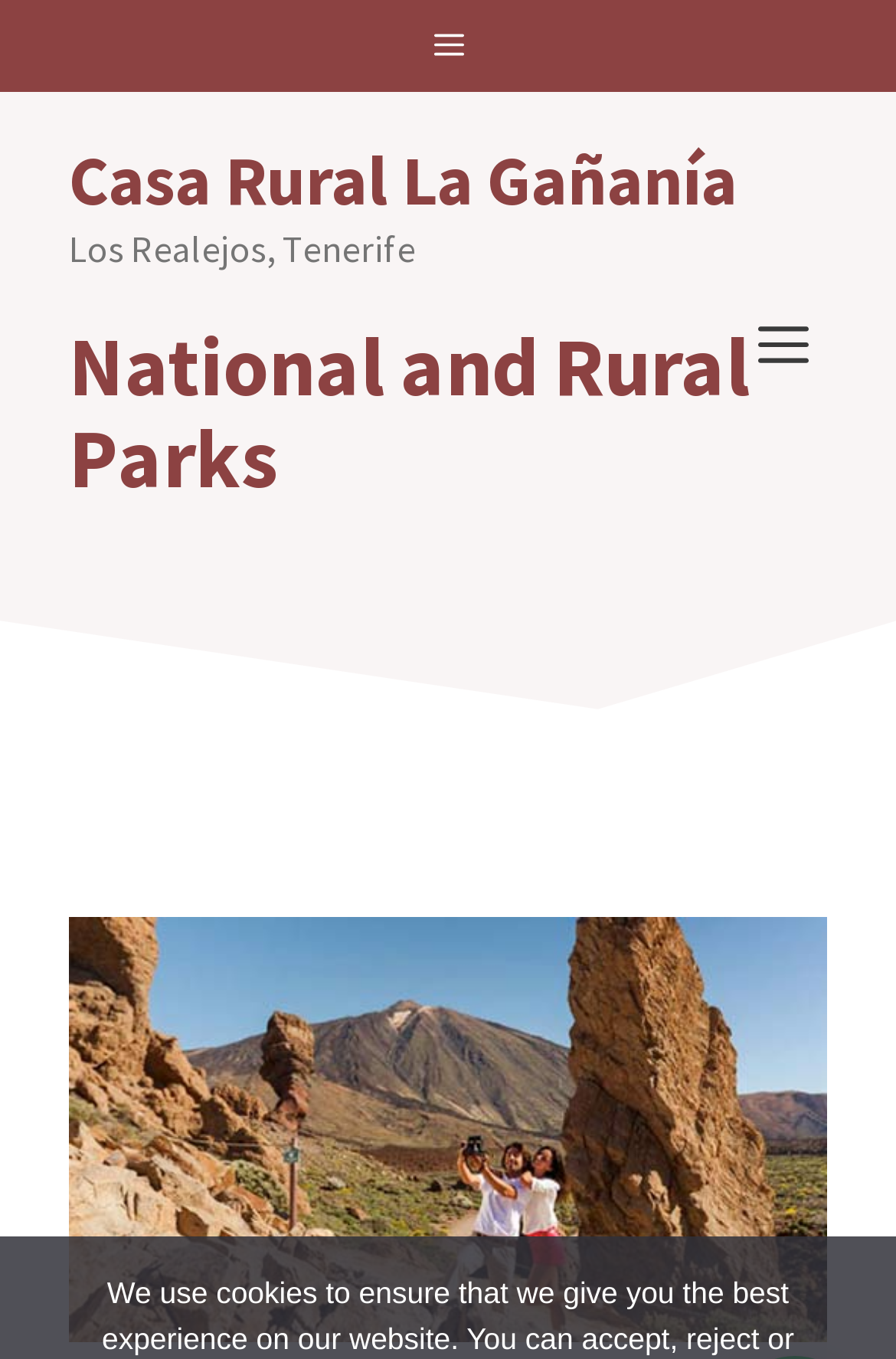Where is Casa Rural La Gañanía located?
Identify the answer in the screenshot and reply with a single word or phrase.

Los Realejos, Tenerife